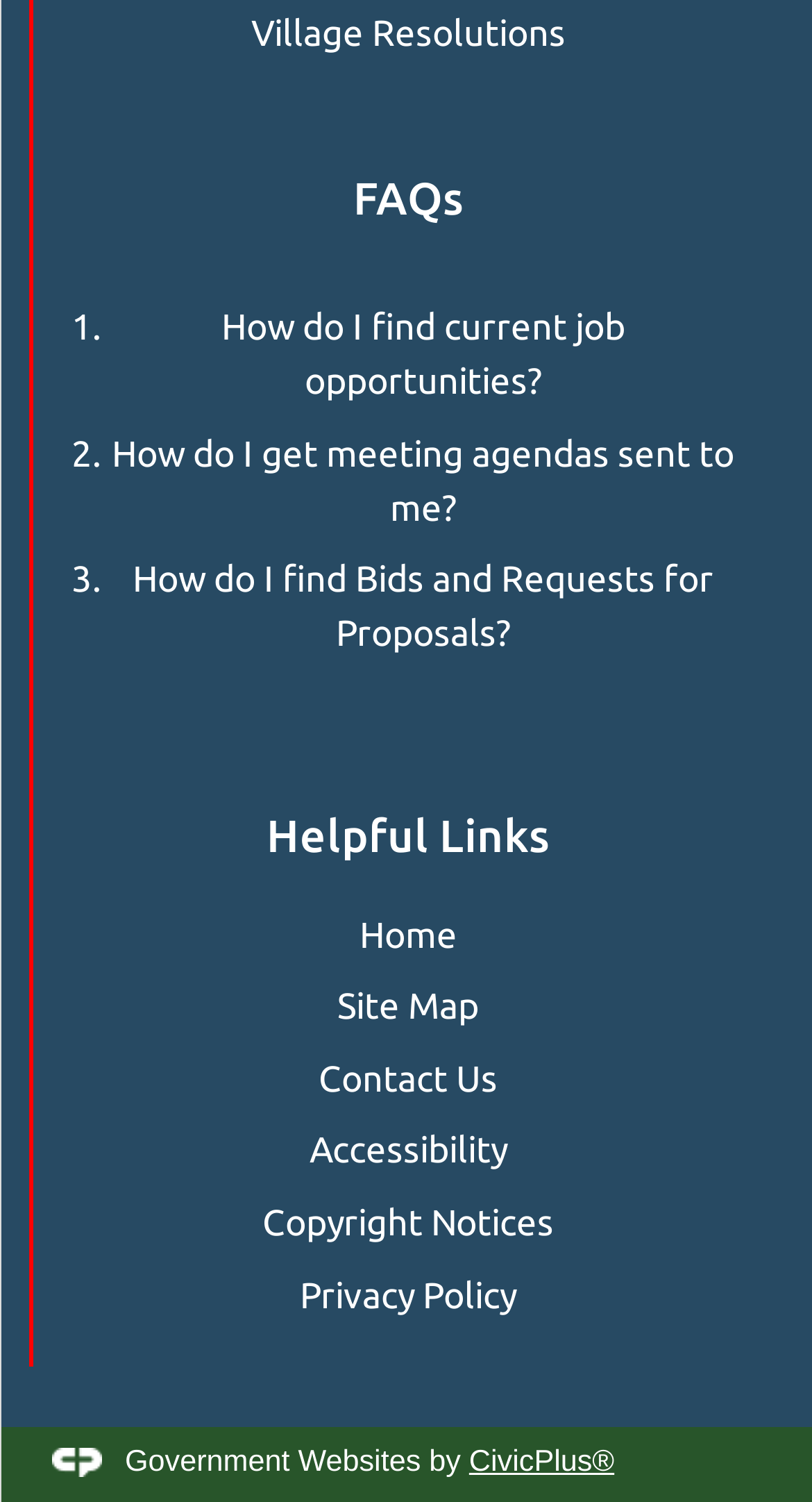Locate the bounding box coordinates of the item that should be clicked to fulfill the instruction: "Click on Contact Us".

[0.392, 0.704, 0.613, 0.731]